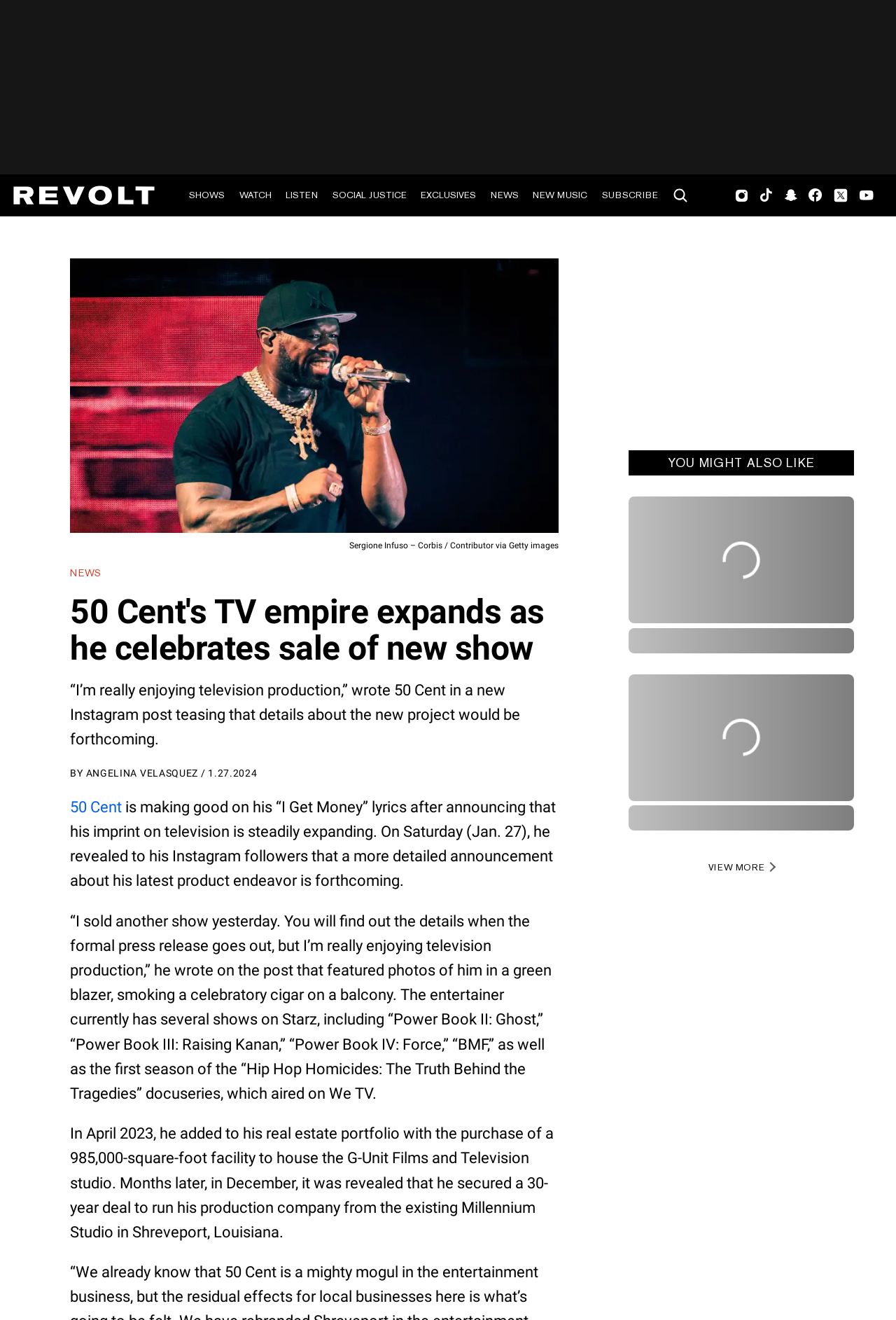How many shows does 50 Cent have on Starz?
Give a detailed explanation using the information visible in the image.

According to the webpage, 50 Cent has several shows on Starz, including 'Power Book II: Ghost', 'Power Book III: Raising Kanan', 'Power Book IV: Force', and 'BMF'.